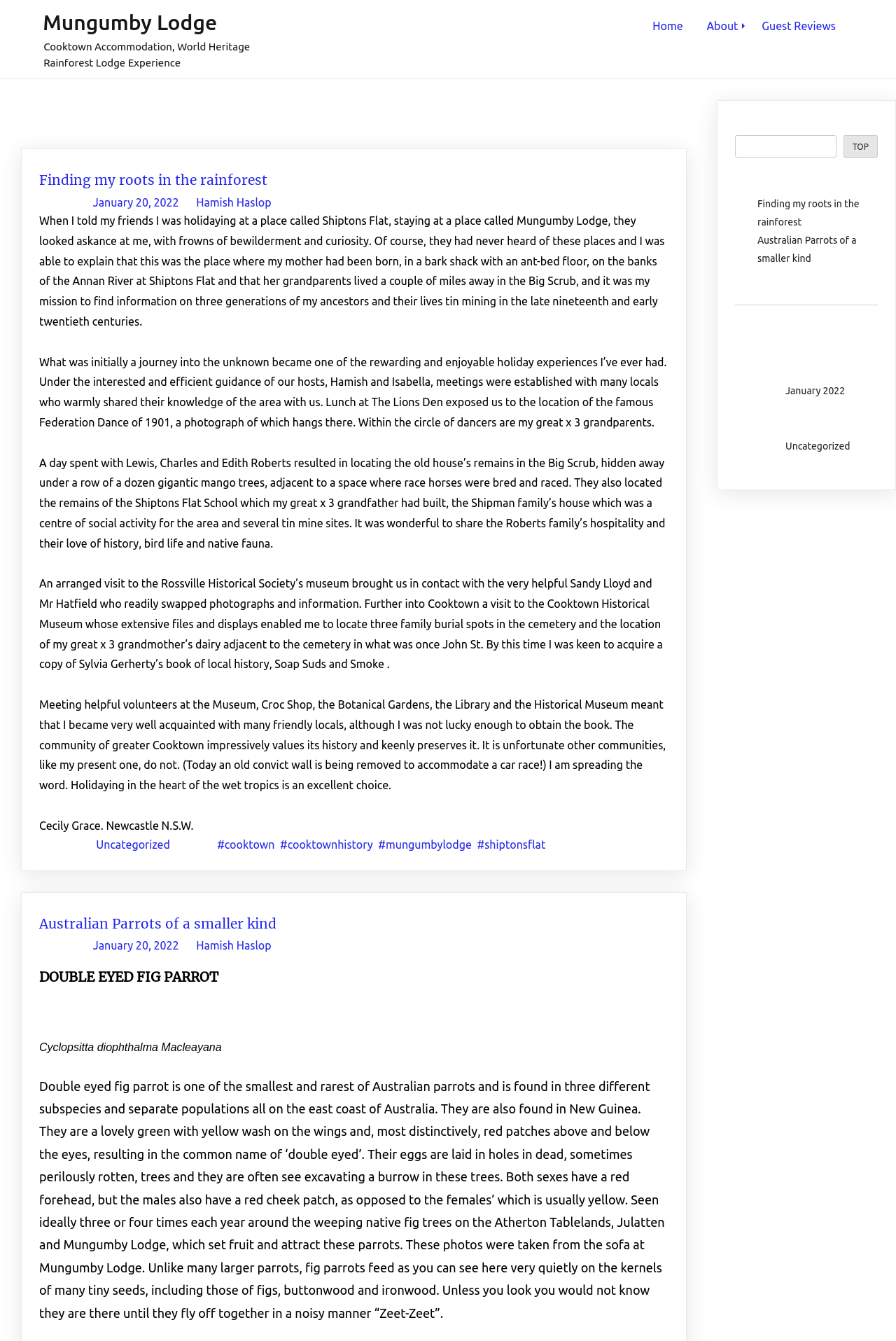What is the name of the lodge mentioned in the webpage? Please answer the question using a single word or phrase based on the image.

Mungumby Lodge